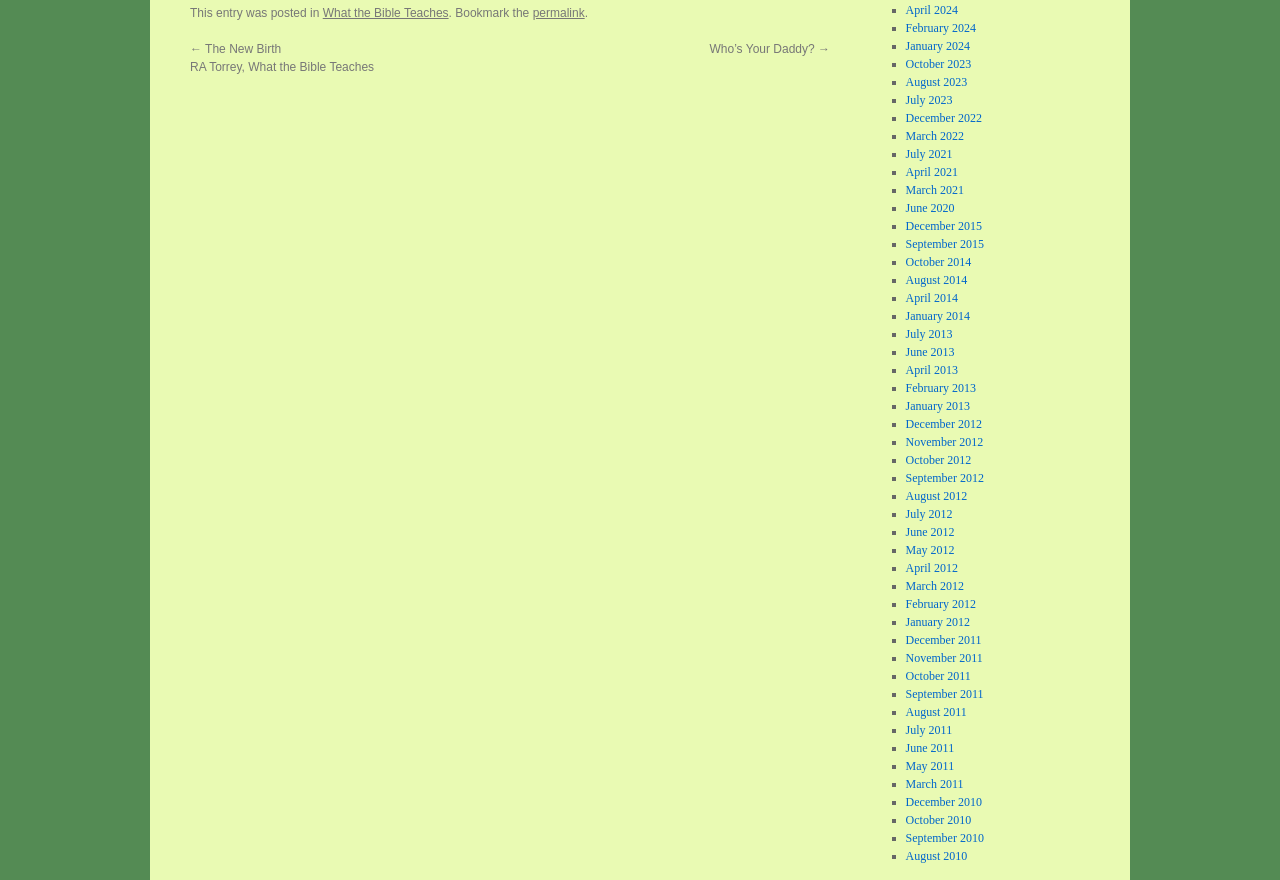Extract the bounding box coordinates for the described element: "Who’s Your Daddy? →". The coordinates should be represented as four float numbers between 0 and 1: [left, top, right, bottom].

[0.554, 0.048, 0.648, 0.064]